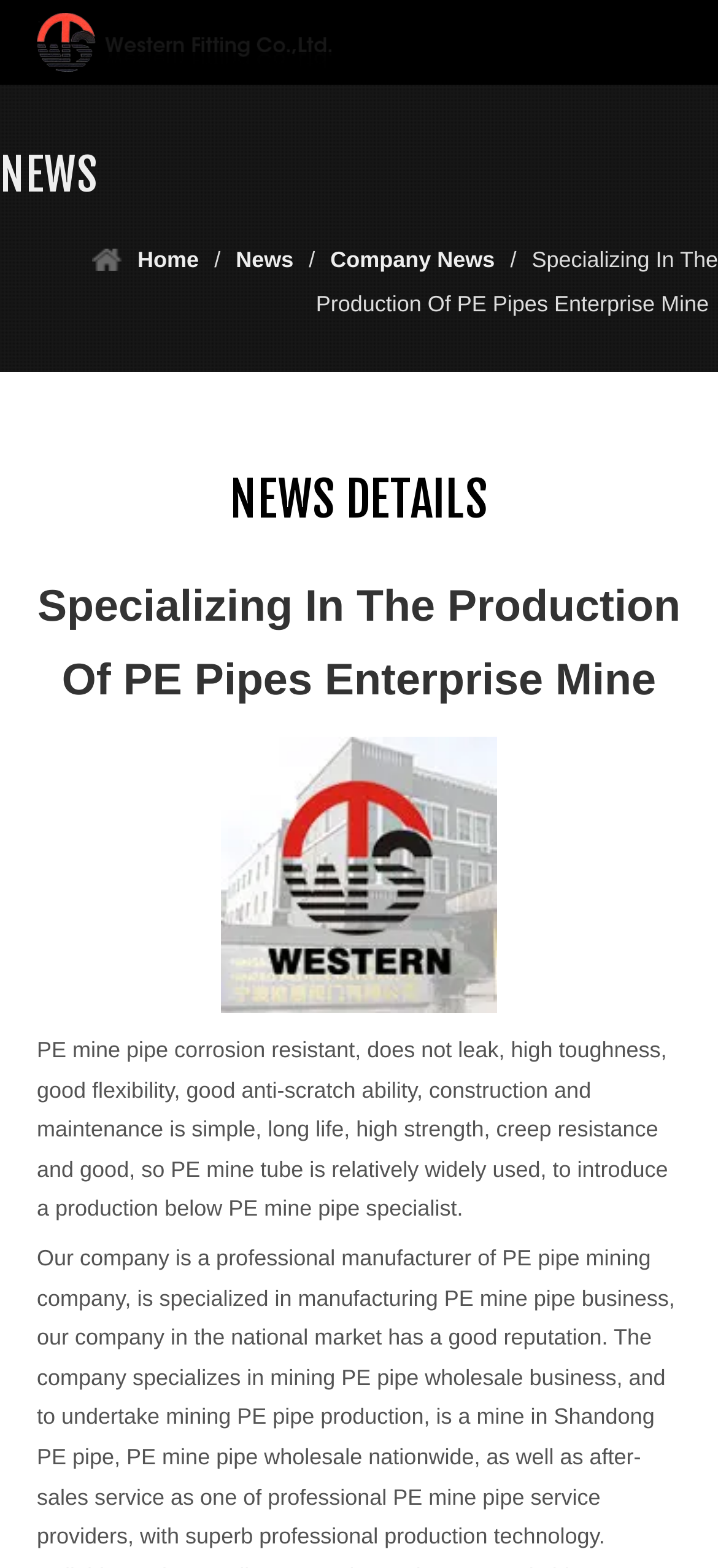How many sections are there in the top navigation menu?
Identify the answer in the screenshot and reply with a single word or phrase.

3